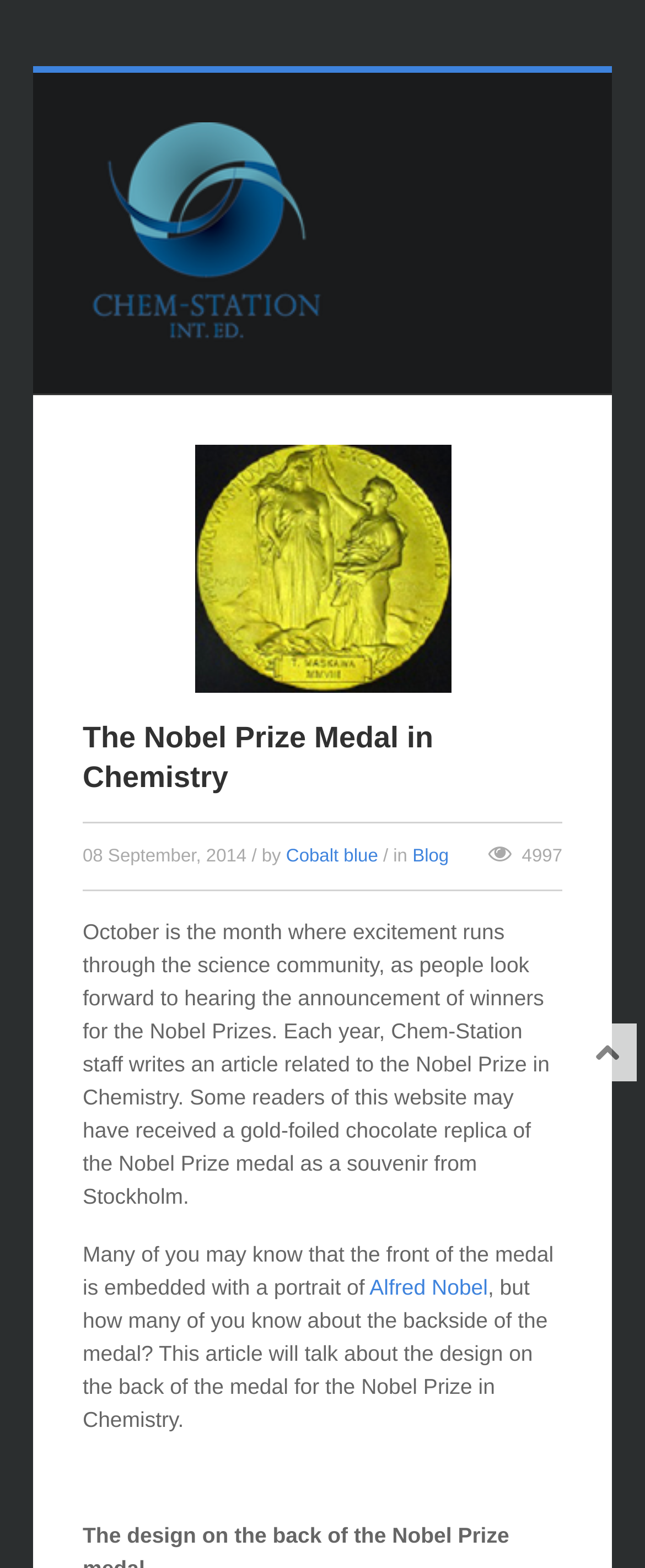Respond to the question below with a single word or phrase:
What is the name of the website?

Chem-Station Int. Ed.